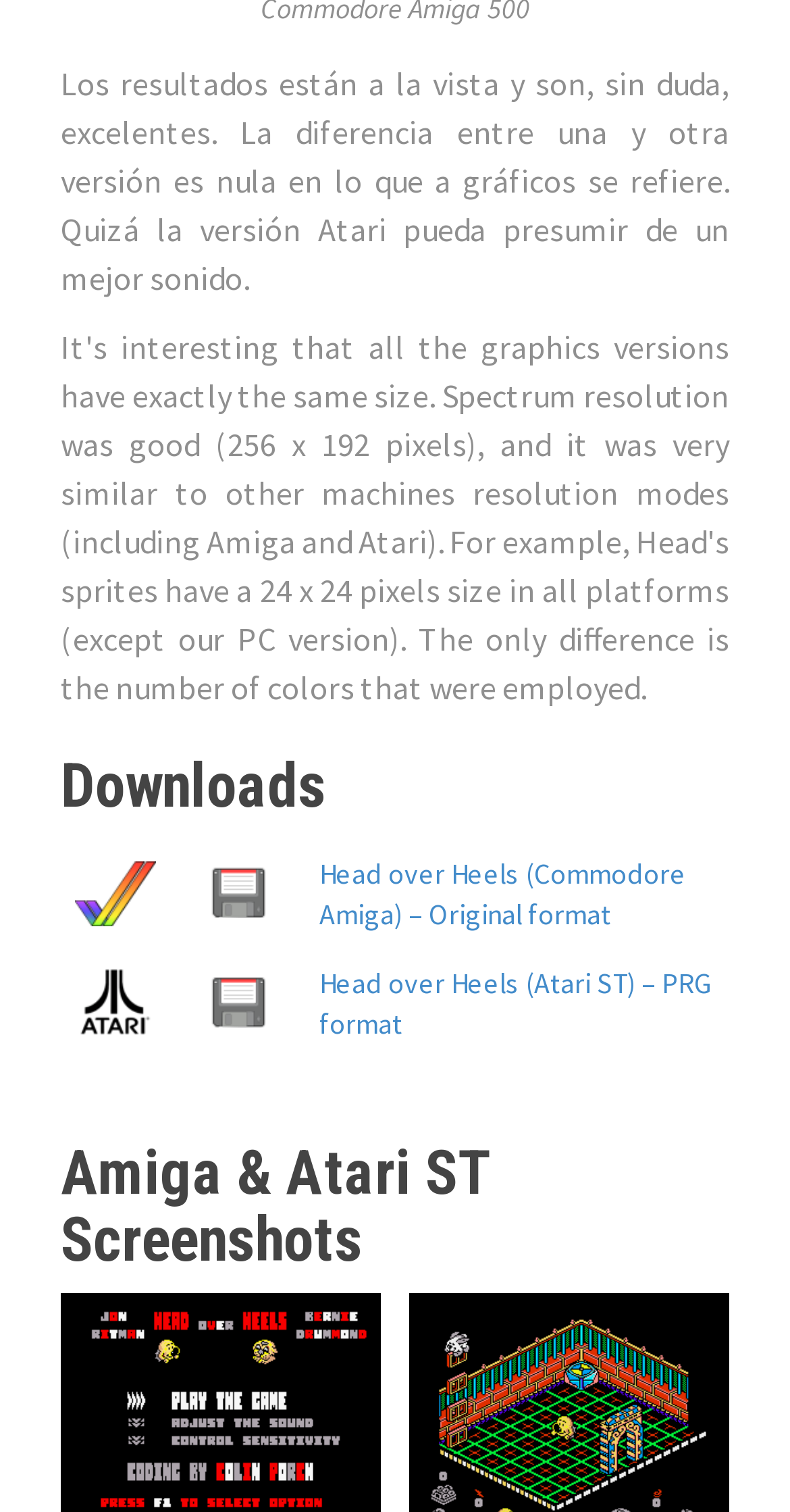How many screenshot sections are available?
Based on the visual details in the image, please answer the question thoroughly.

The webpage has a single section dedicated to screenshots, titled 'Amiga & Atari ST Screenshots', which likely contains images of the game on these platforms.